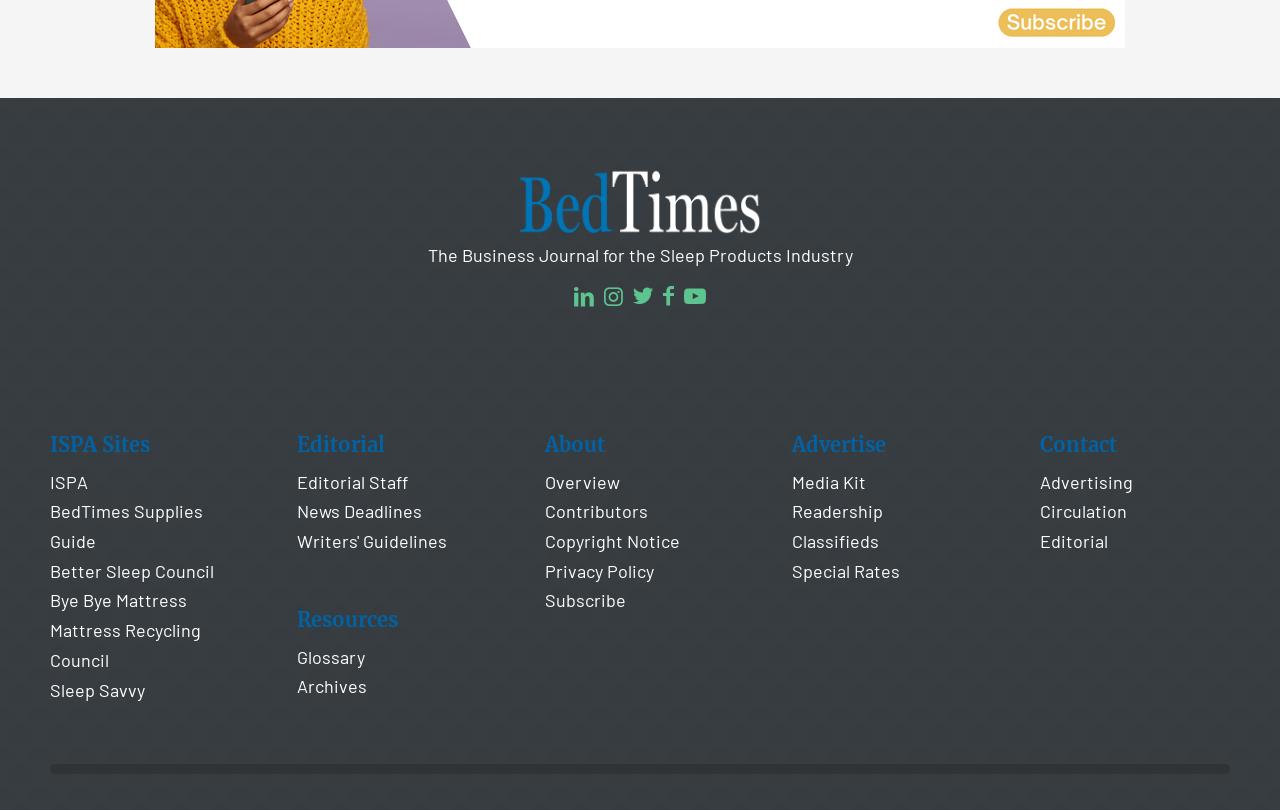What is the purpose of the 'Subscribe' menu item?
Refer to the screenshot and answer in one word or phrase.

To receive journal updates